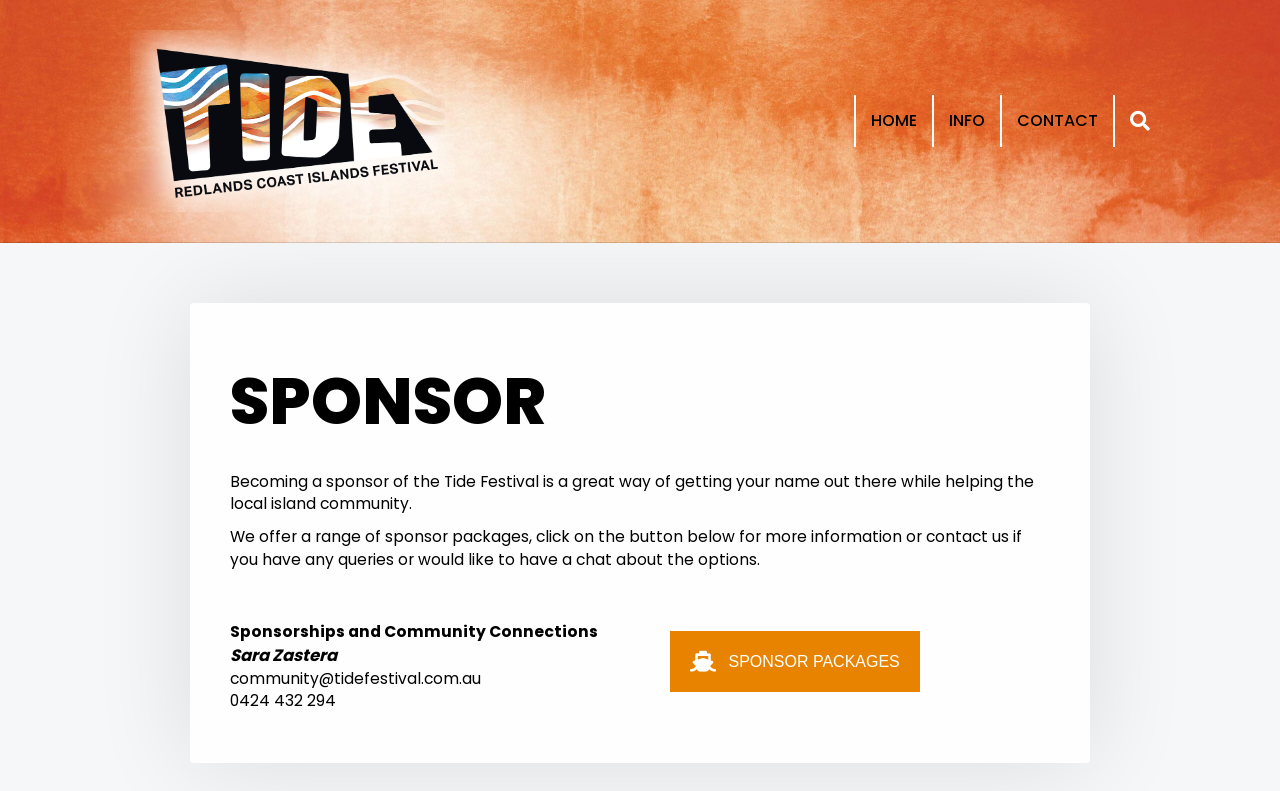Please provide a brief answer to the following inquiry using a single word or phrase:
What is the header menu item next to 'HOME'?

Search